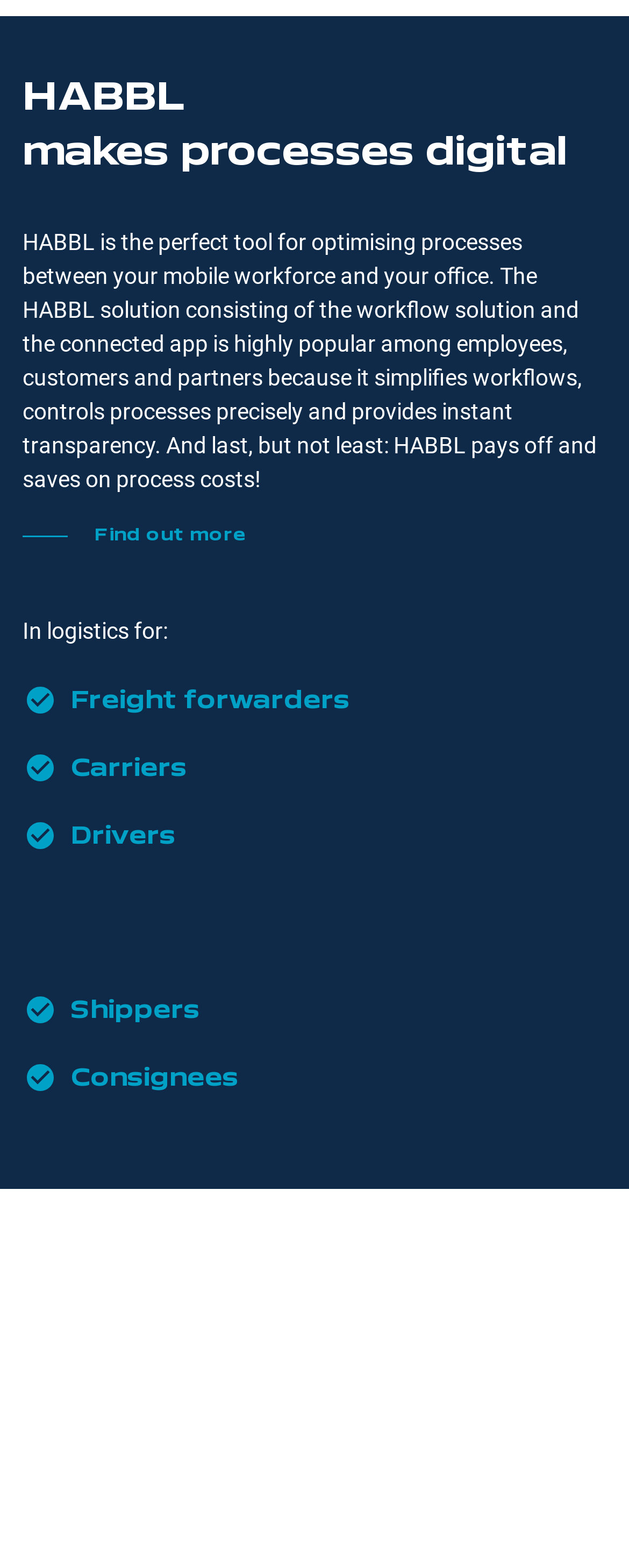Provide your answer in a single word or phrase: 
What is HABBL?

A tool for optimizing processes